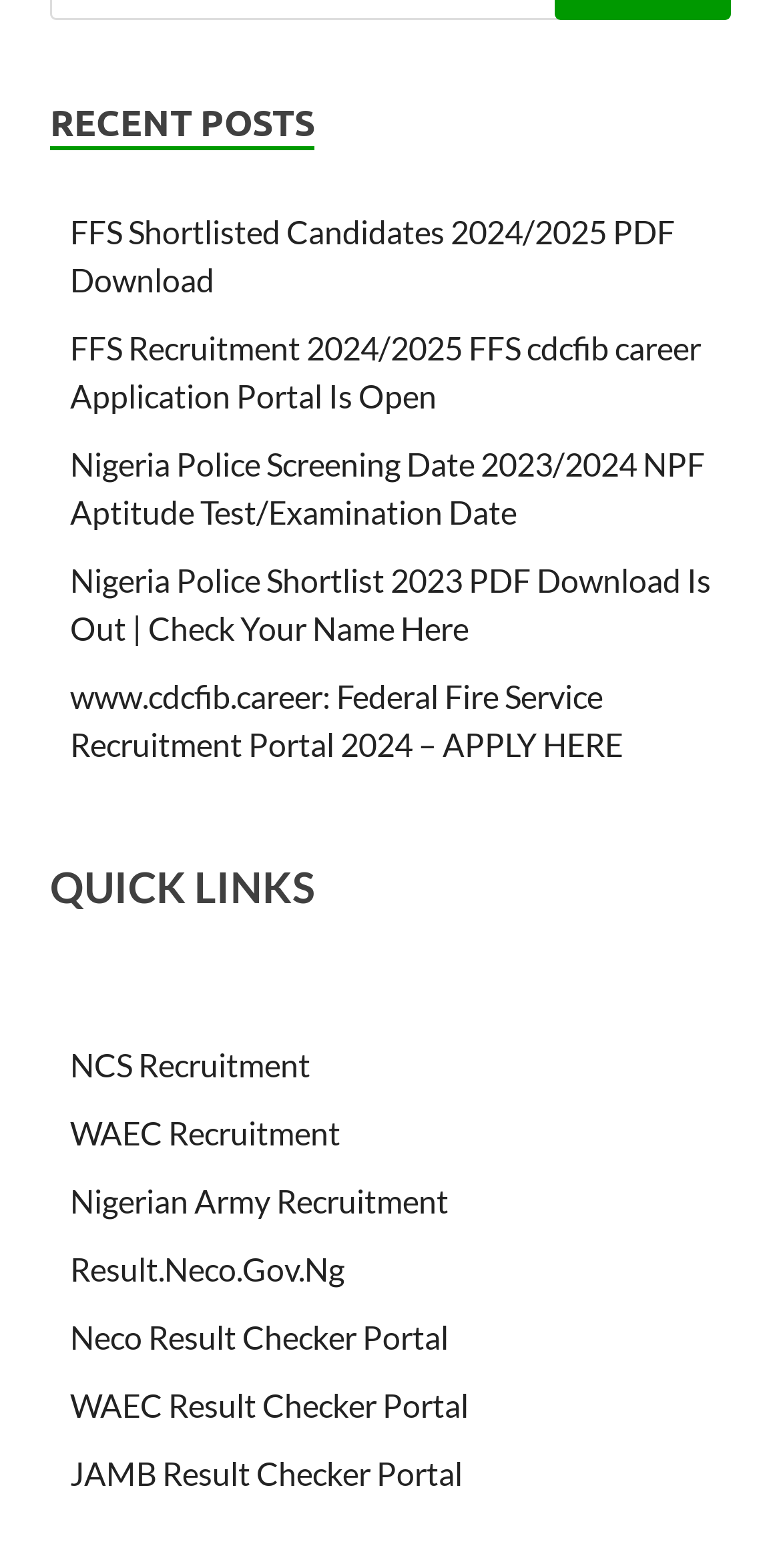Given the element description: "Result.Neco.Gov.Ng", predict the bounding box coordinates of the UI element it refers to, using four float numbers between 0 and 1, i.e., [left, top, right, bottom].

[0.09, 0.797, 0.441, 0.822]